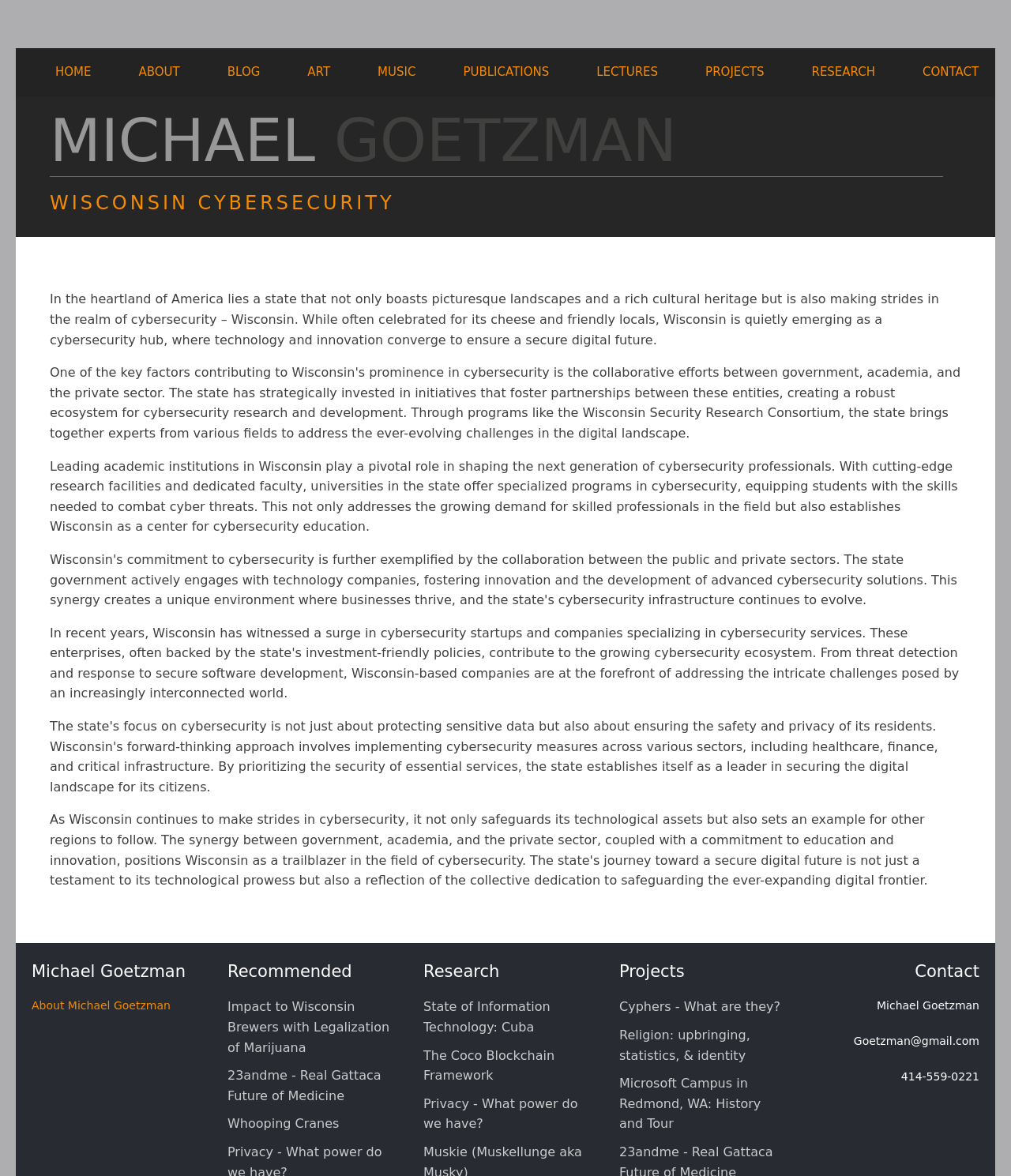Please give a one-word or short phrase response to the following question: 
What is the topic of the publication mentioned on this website?

Impact to Wisconsin Brewers with Legalization of Marijuana